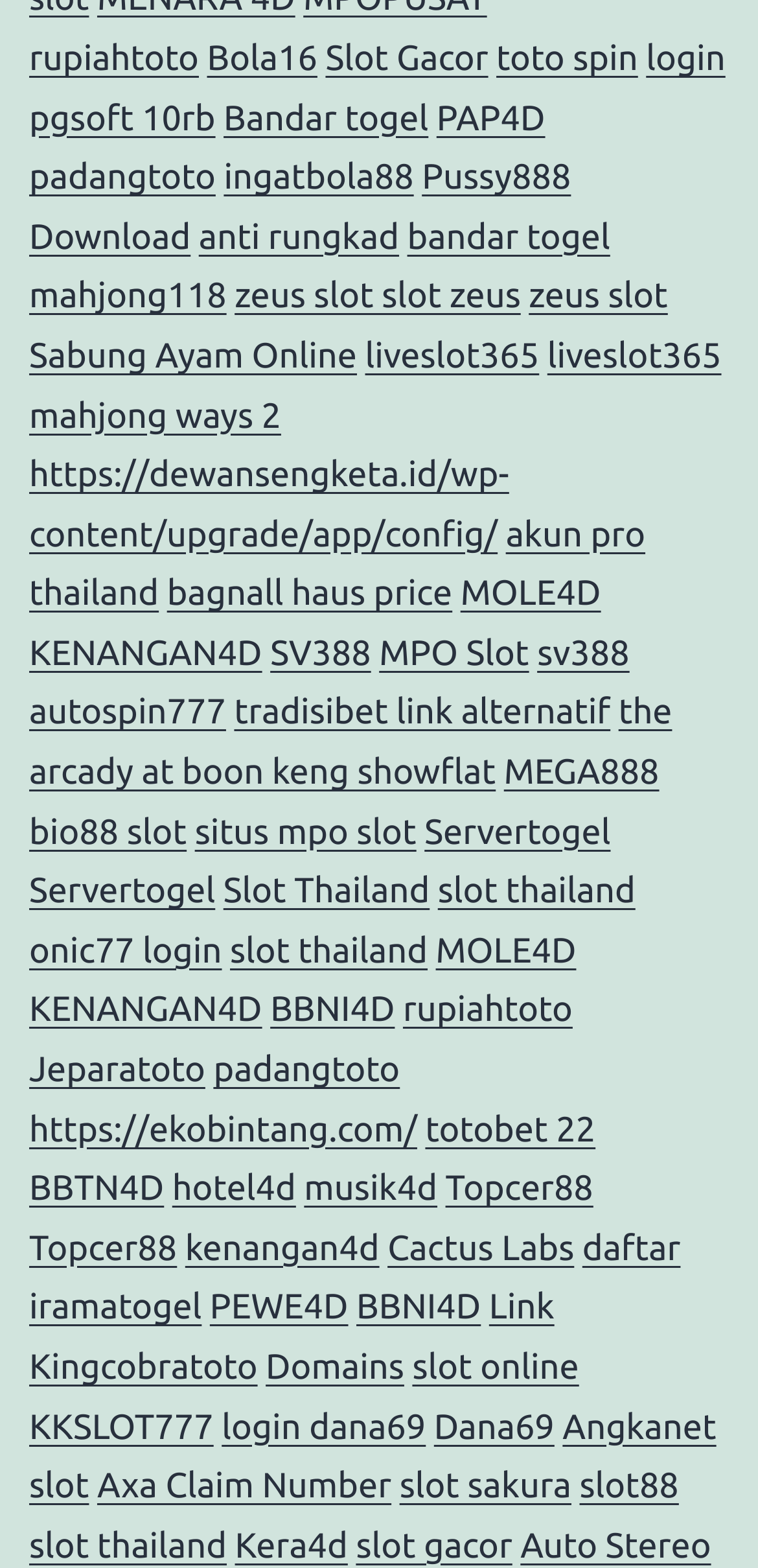What is the text of the first link on the webpage?
Using the visual information from the image, give a one-word or short-phrase answer.

rupiahtoto